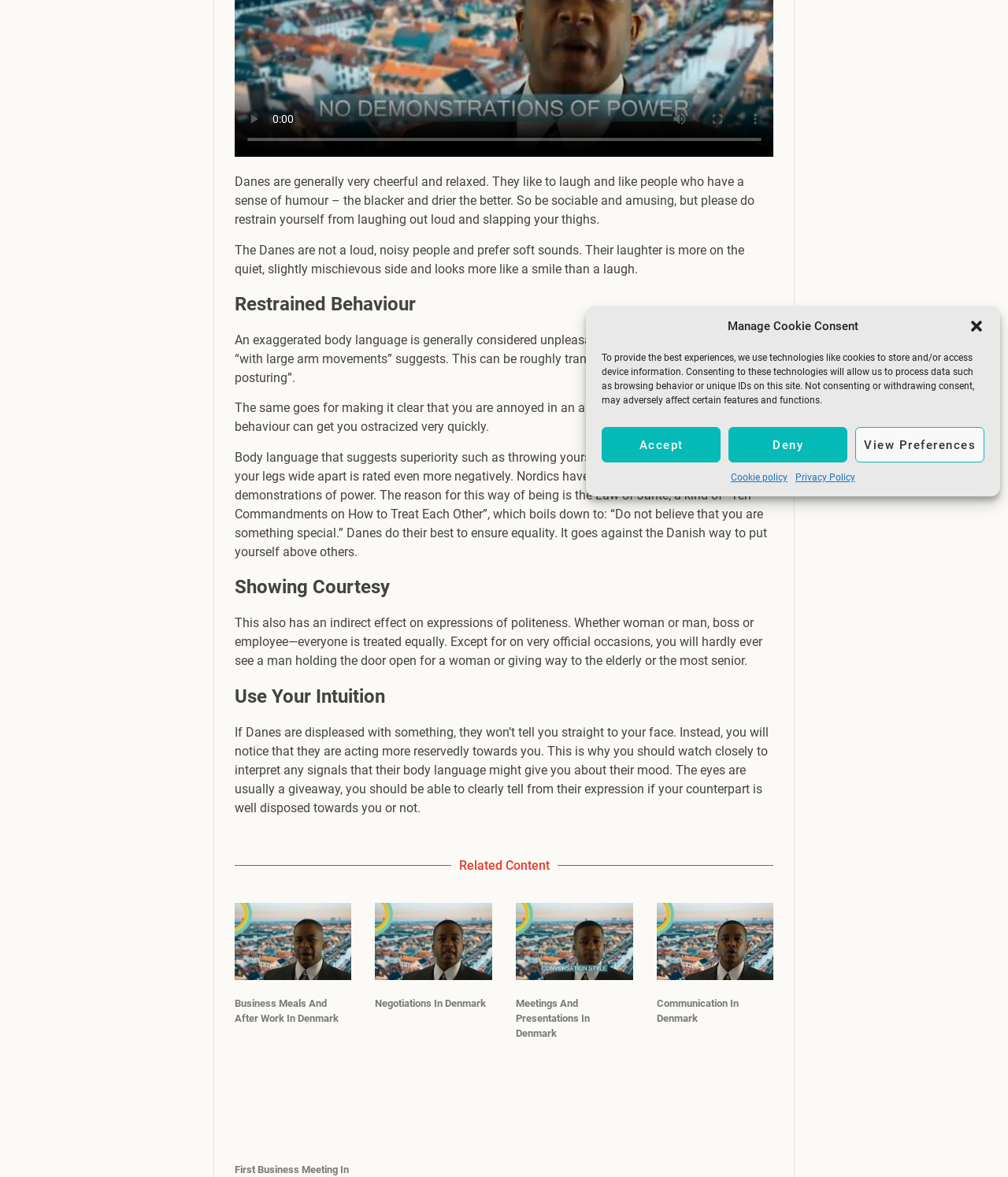Give the bounding box coordinates for this UI element: "2020". The coordinates should be four float numbers between 0 and 1, arranged as [left, top, right, bottom].

None